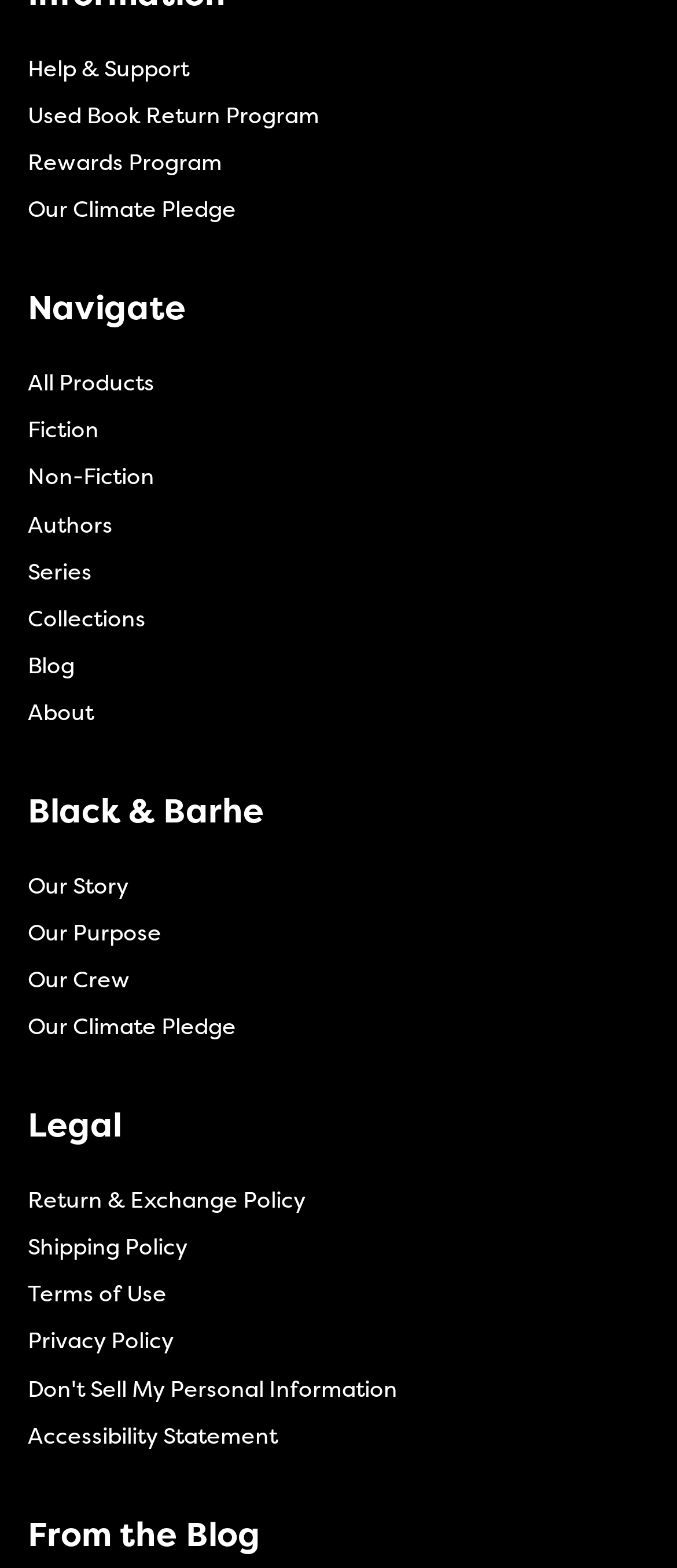What is the last link in the 'Black & Barhe' section?
Refer to the image and respond with a one-word or short-phrase answer.

Our Climate Pledge